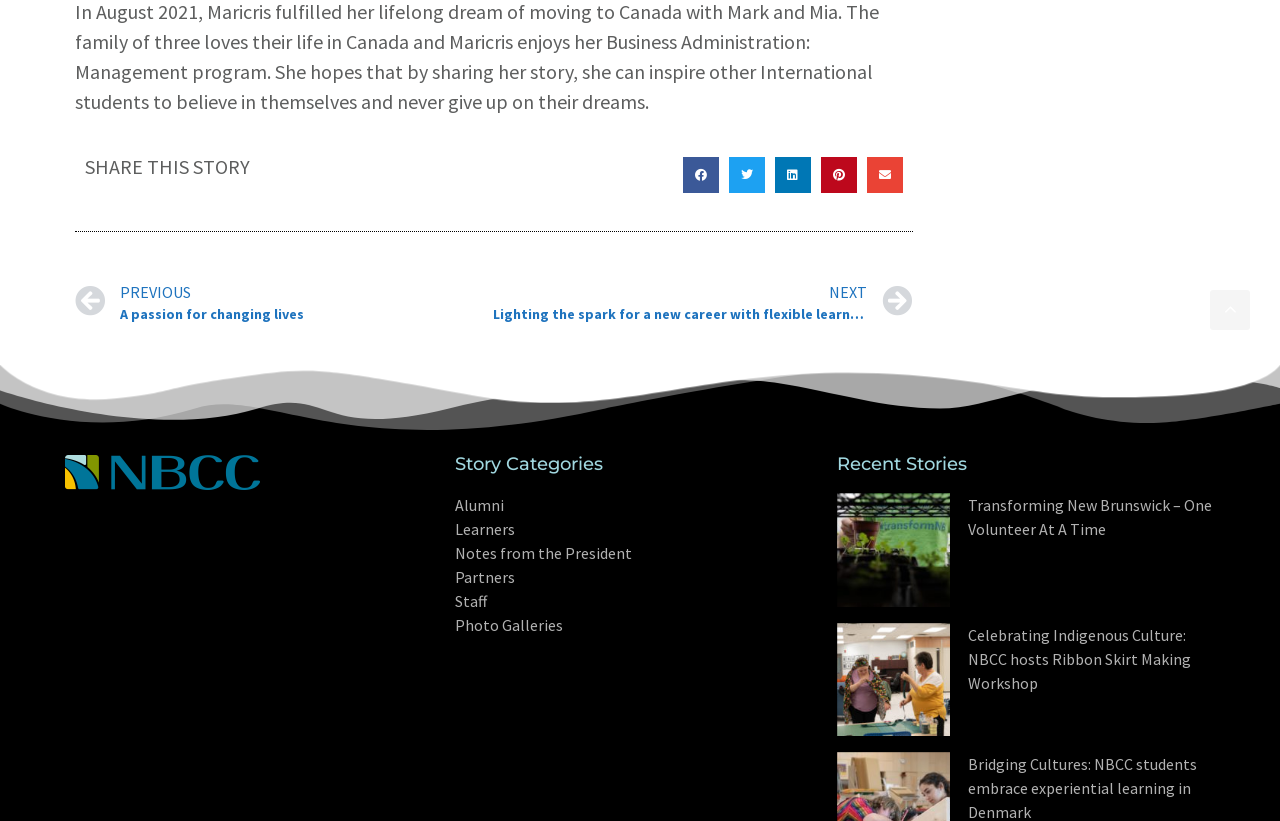Determine the bounding box coordinates of the region to click in order to accomplish the following instruction: "Read recent story". Provide the coordinates as four float numbers between 0 and 1, specifically [left, top, right, bottom].

[0.654, 0.601, 0.949, 0.739]